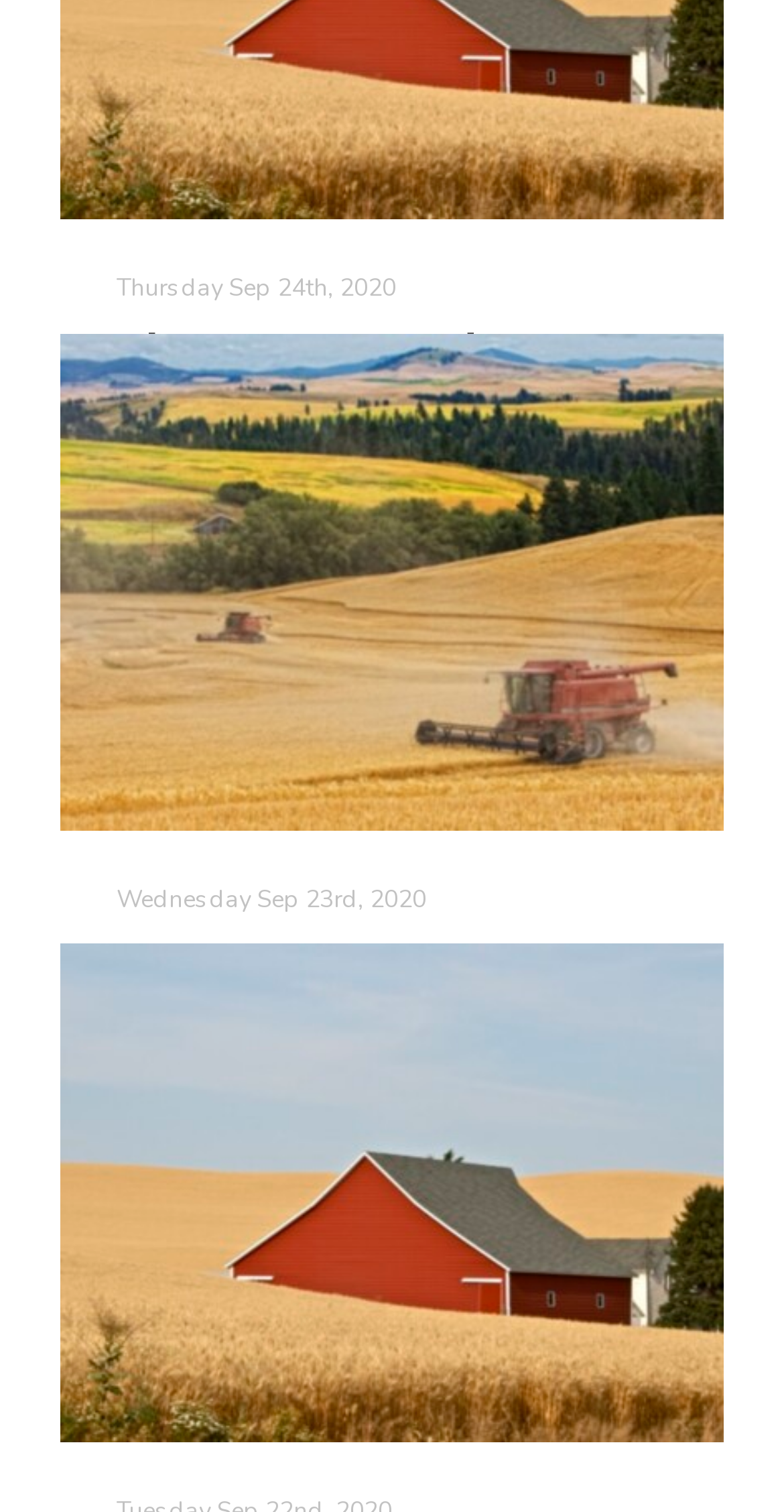Please determine the bounding box coordinates of the element to click in order to execute the following instruction: "Click on the link to read more about Wheat Harvest and Challenges Pt 3". The coordinates should be four float numbers between 0 and 1, specified as [left, top, right, bottom].

[0.138, 0.433, 0.385, 0.454]